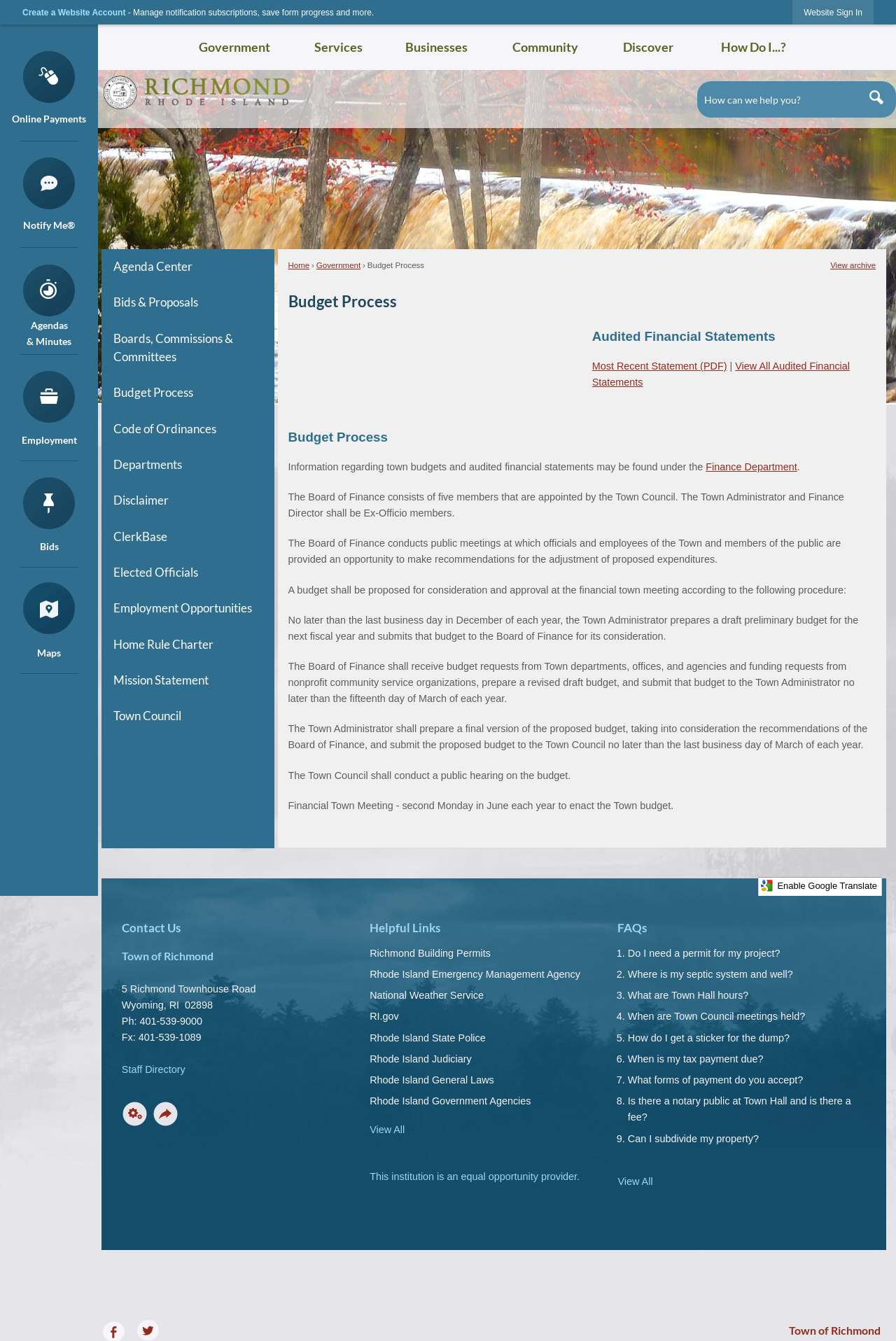What is the purpose of the Board of Finance?
Respond to the question with a single word or phrase according to the image.

Conduct public meetings